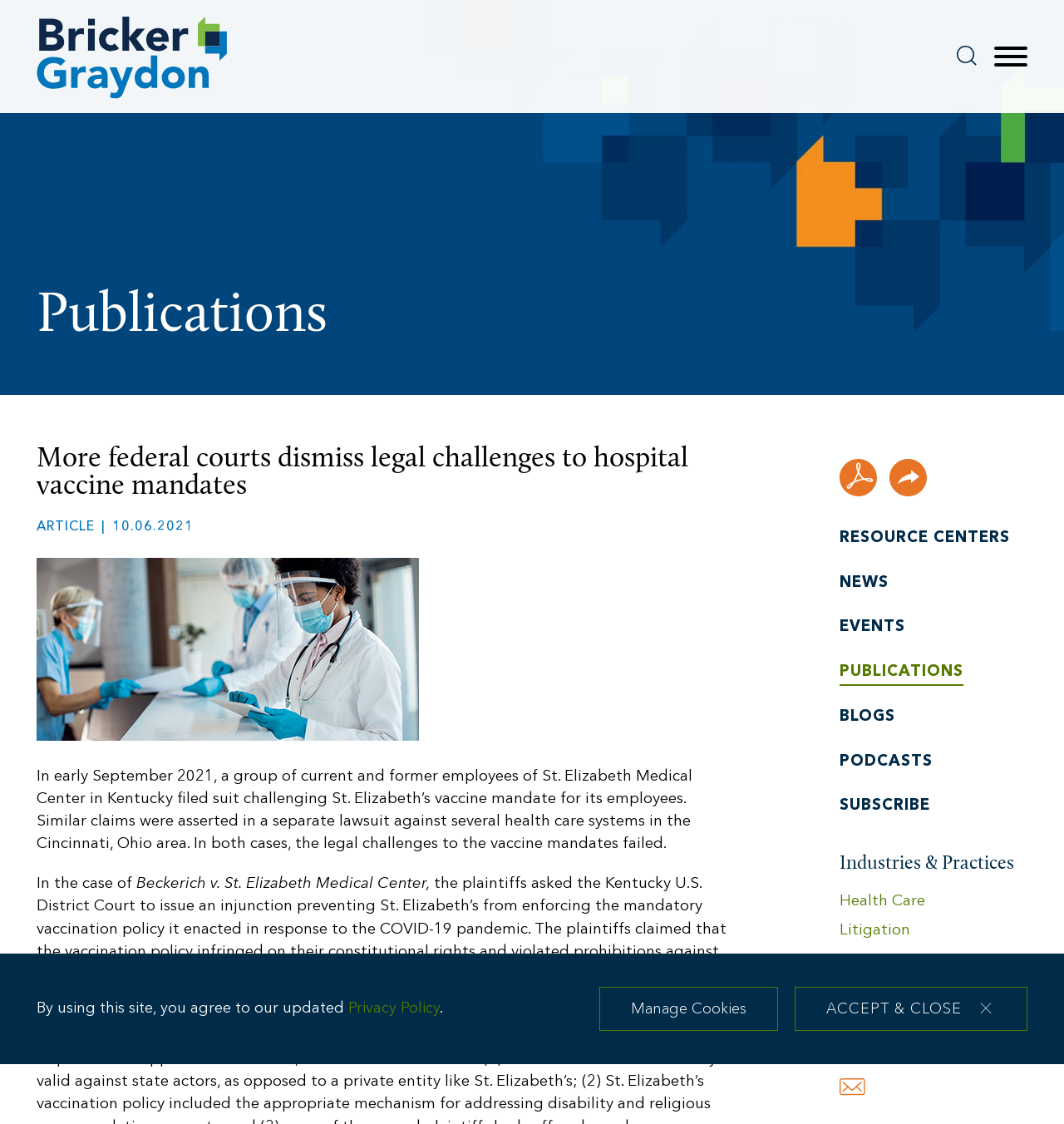Determine and generate the text content of the webpage's headline.

More federal courts dismiss legal challenges to hospital vaccine mandates